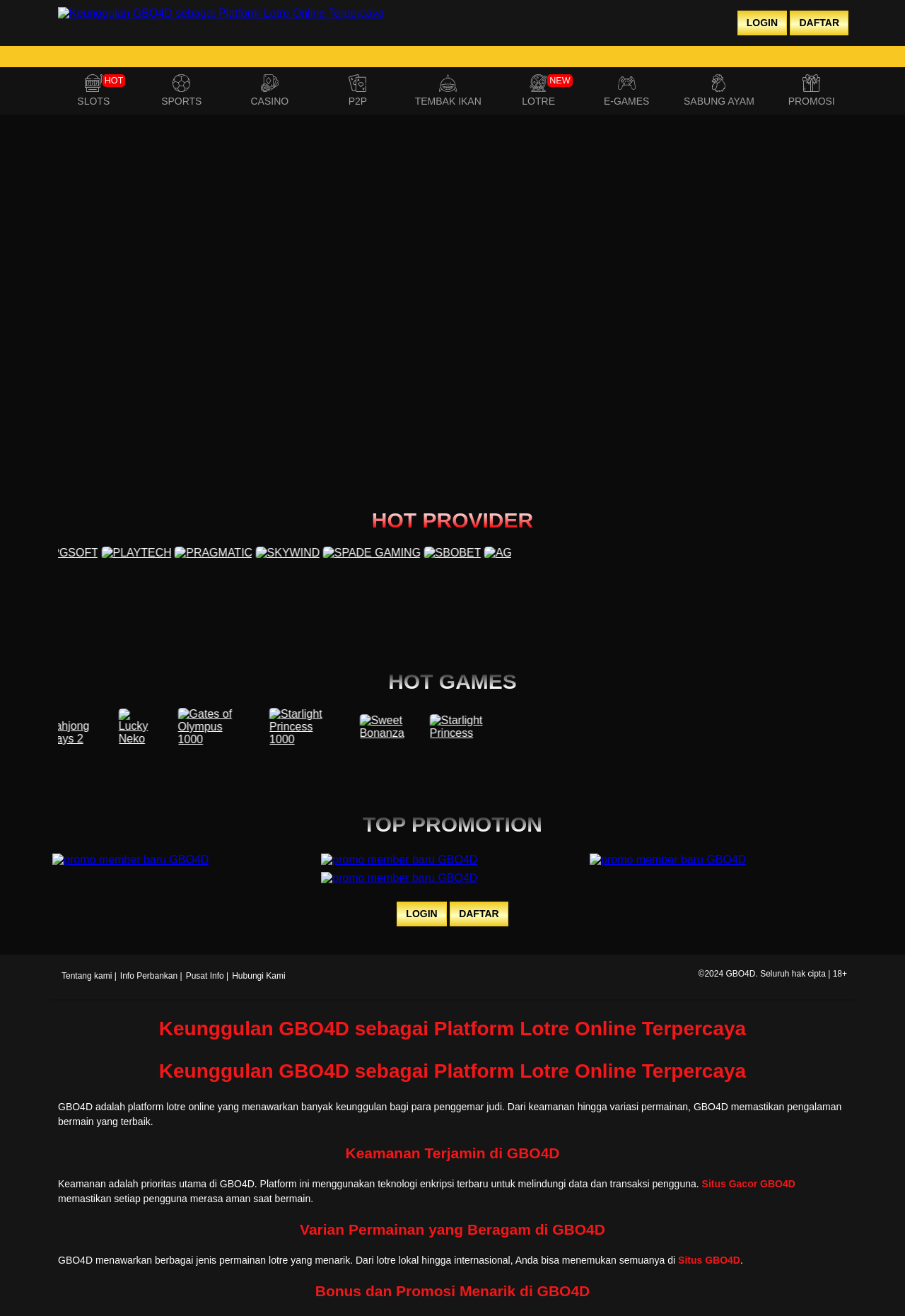Can you find the bounding box coordinates for the element that needs to be clicked to execute this instruction: "Click on the promo member baru GBO4D link"? The coordinates should be given as four float numbers between 0 and 1, i.e., [left, top, right, bottom].

[0.055, 0.649, 0.234, 0.658]